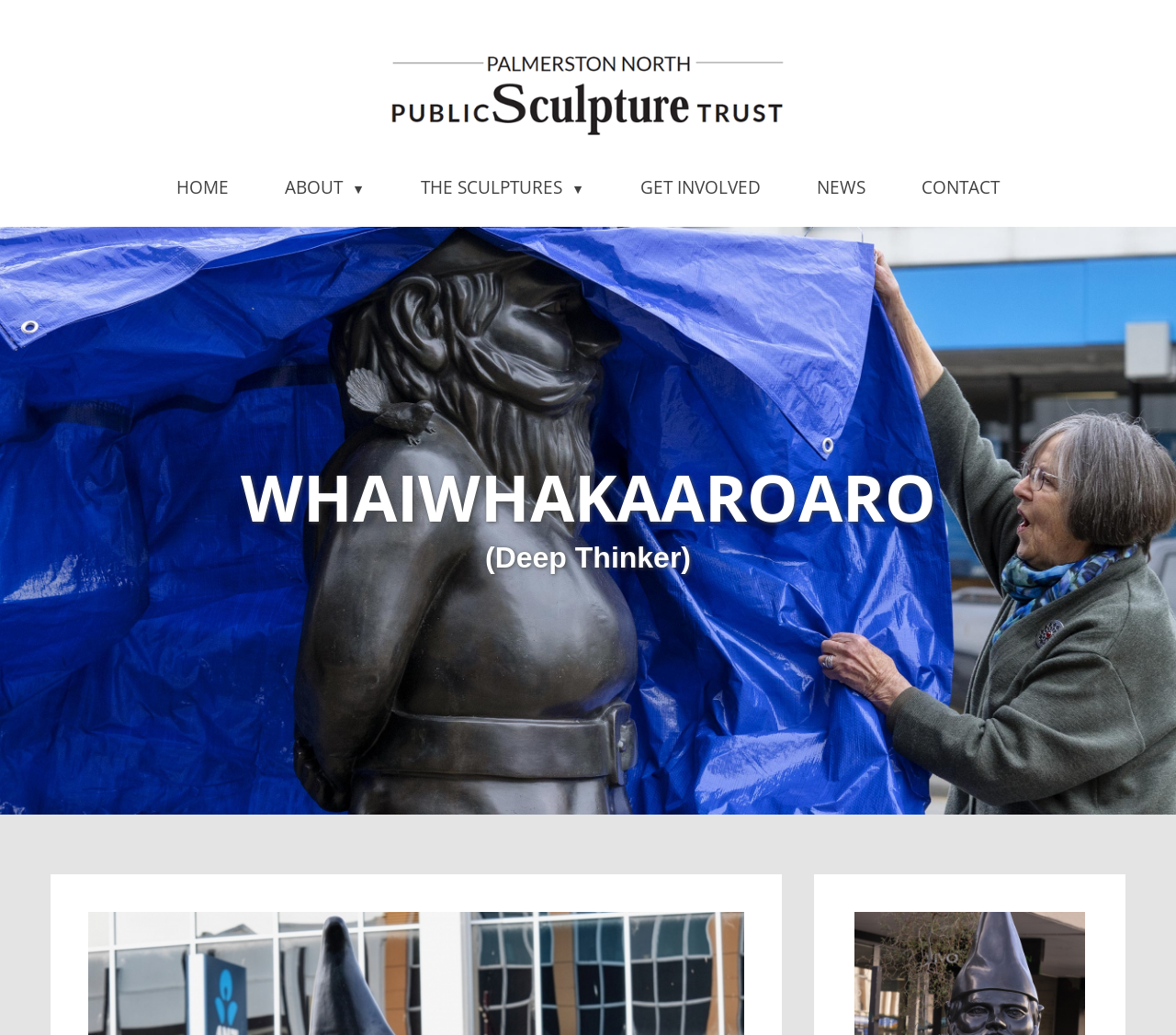Look at the image and write a detailed answer to the question: 
What is the subtitle of the main heading?

The question is asking for the subtitle of the main heading, which can be found in the heading element with the text '(Deep Thinker)' below the main heading 'WHAIWHAKAAROARO'.